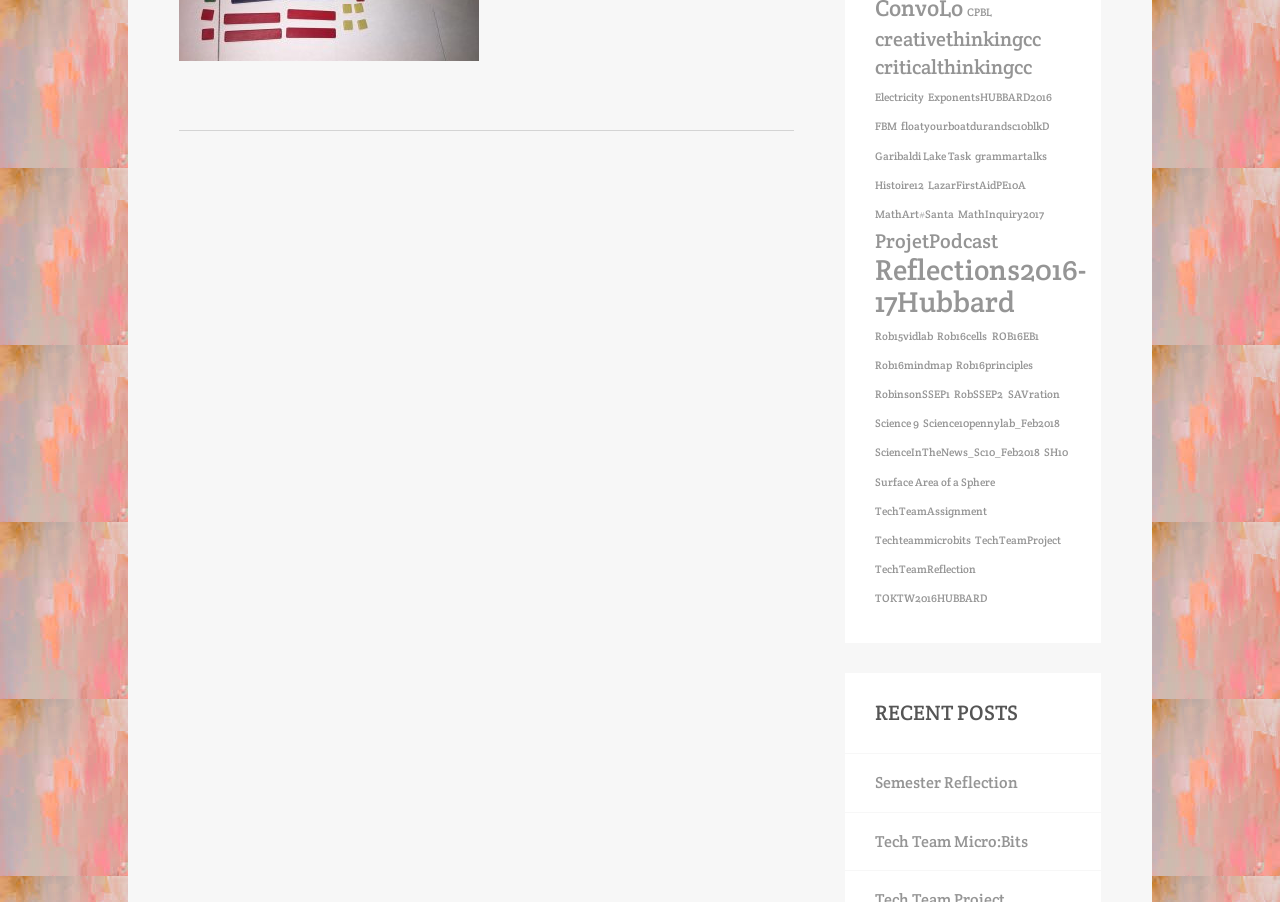Please specify the coordinates of the bounding box for the element that should be clicked to carry out this instruction: "view CPBL". The coordinates must be four float numbers between 0 and 1, formatted as [left, top, right, bottom].

[0.756, 0.005, 0.775, 0.021]